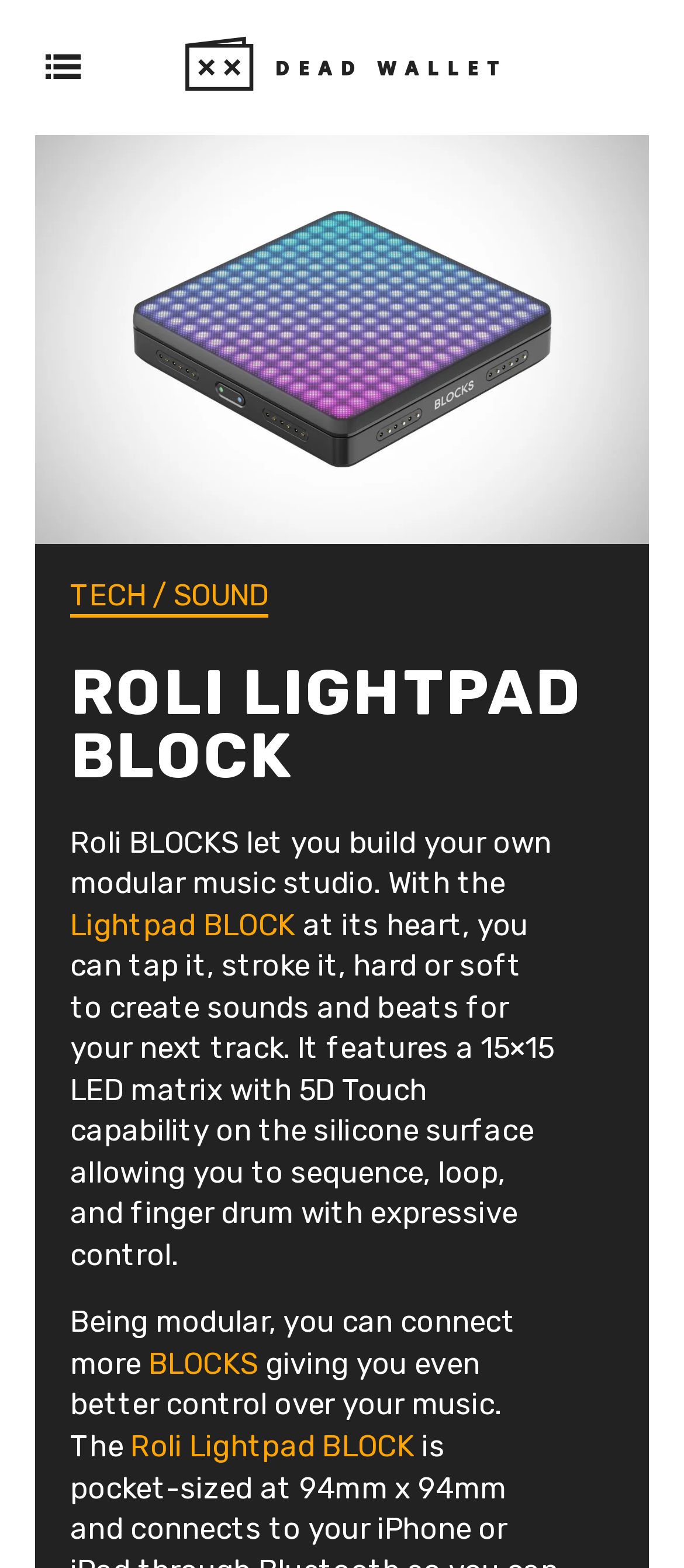Determine the bounding box coordinates of the section to be clicked to follow the instruction: "Explore the TECH section". The coordinates should be given as four float numbers between 0 and 1, formatted as [left, top, right, bottom].

[0.103, 0.369, 0.213, 0.391]